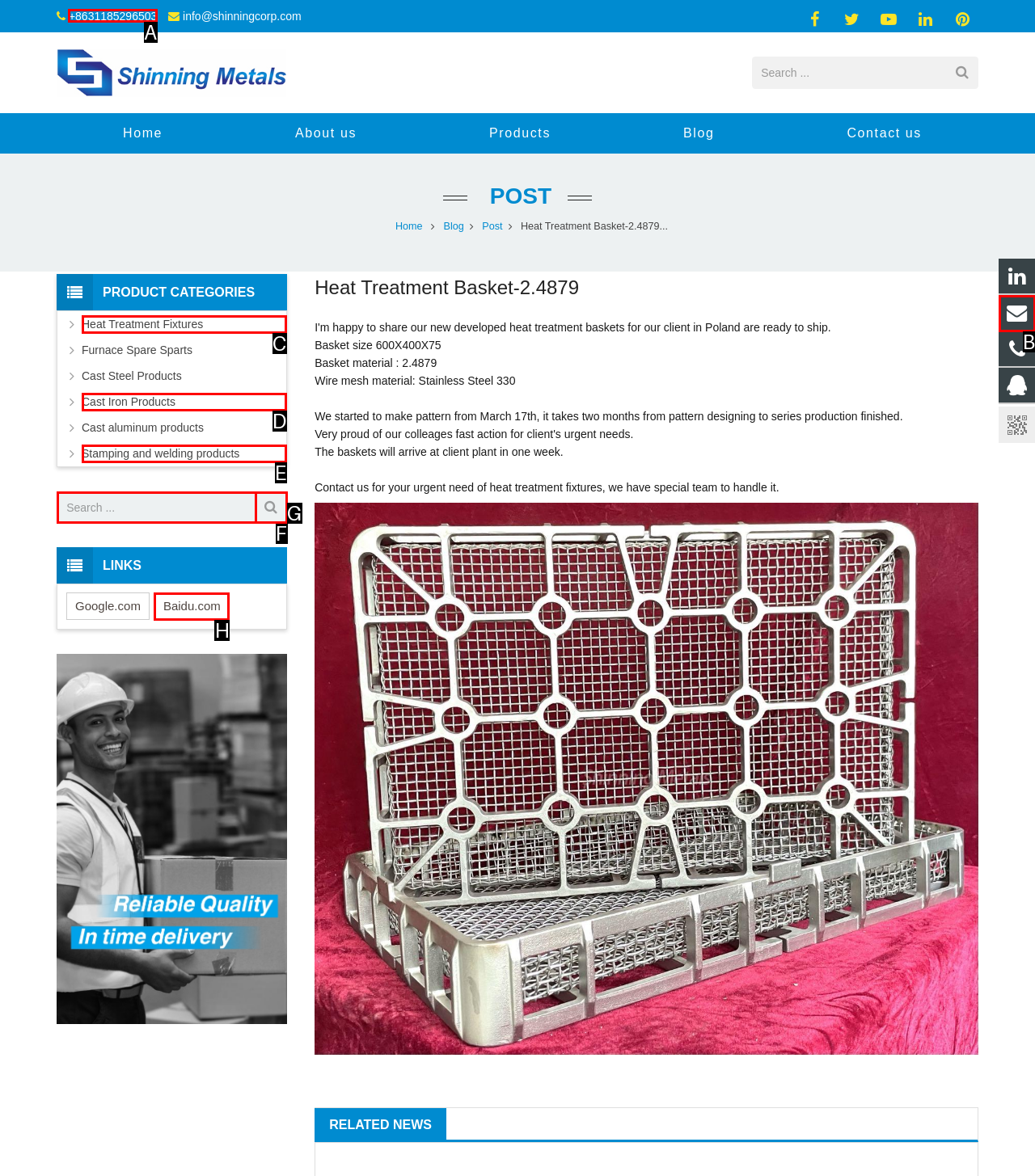Using the description: Stamping and welding products, find the corresponding HTML element. Provide the letter of the matching option directly.

E